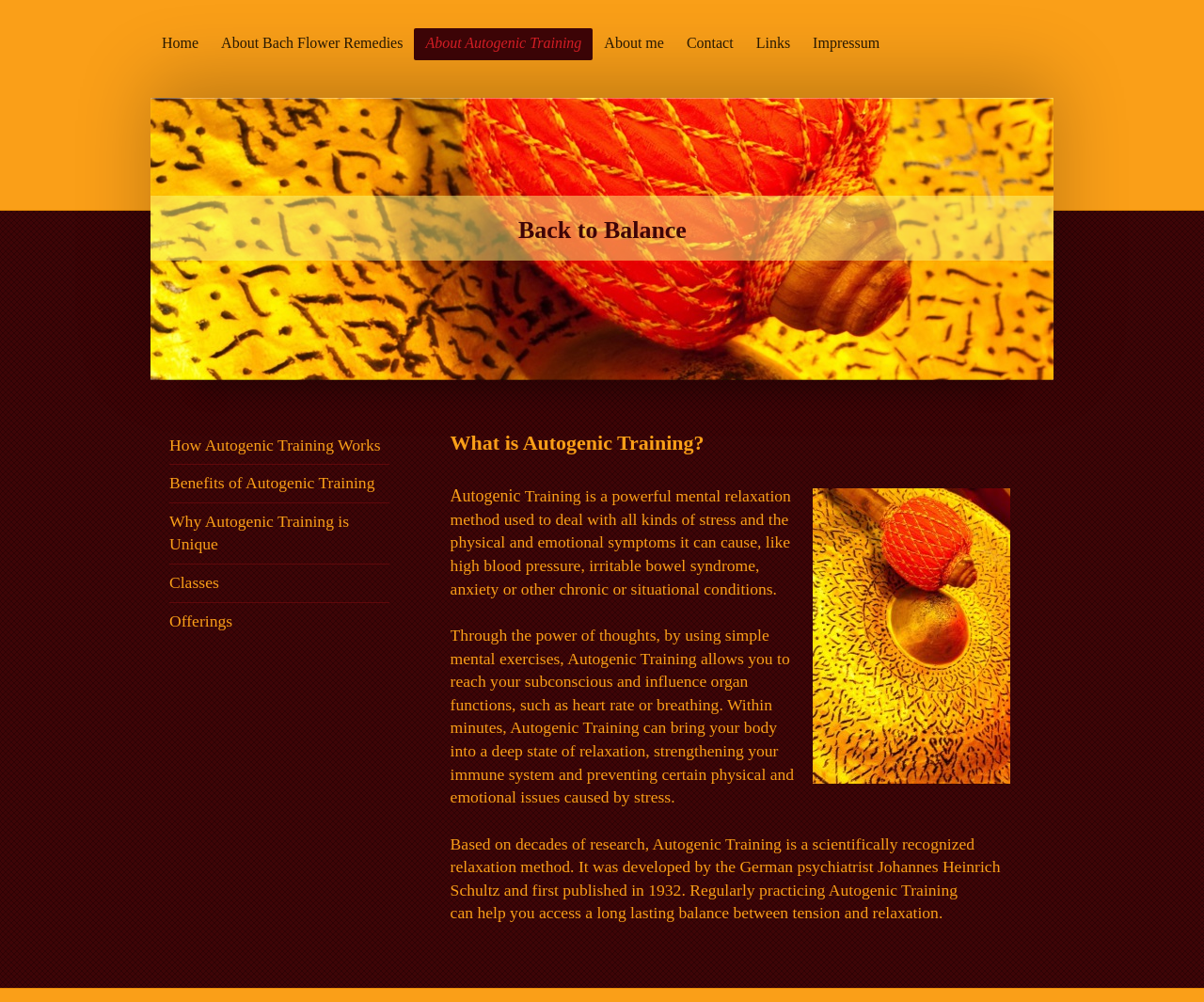Provide the bounding box coordinates for the area that should be clicked to complete the instruction: "Click on the 'Home' link".

[0.125, 0.028, 0.174, 0.06]